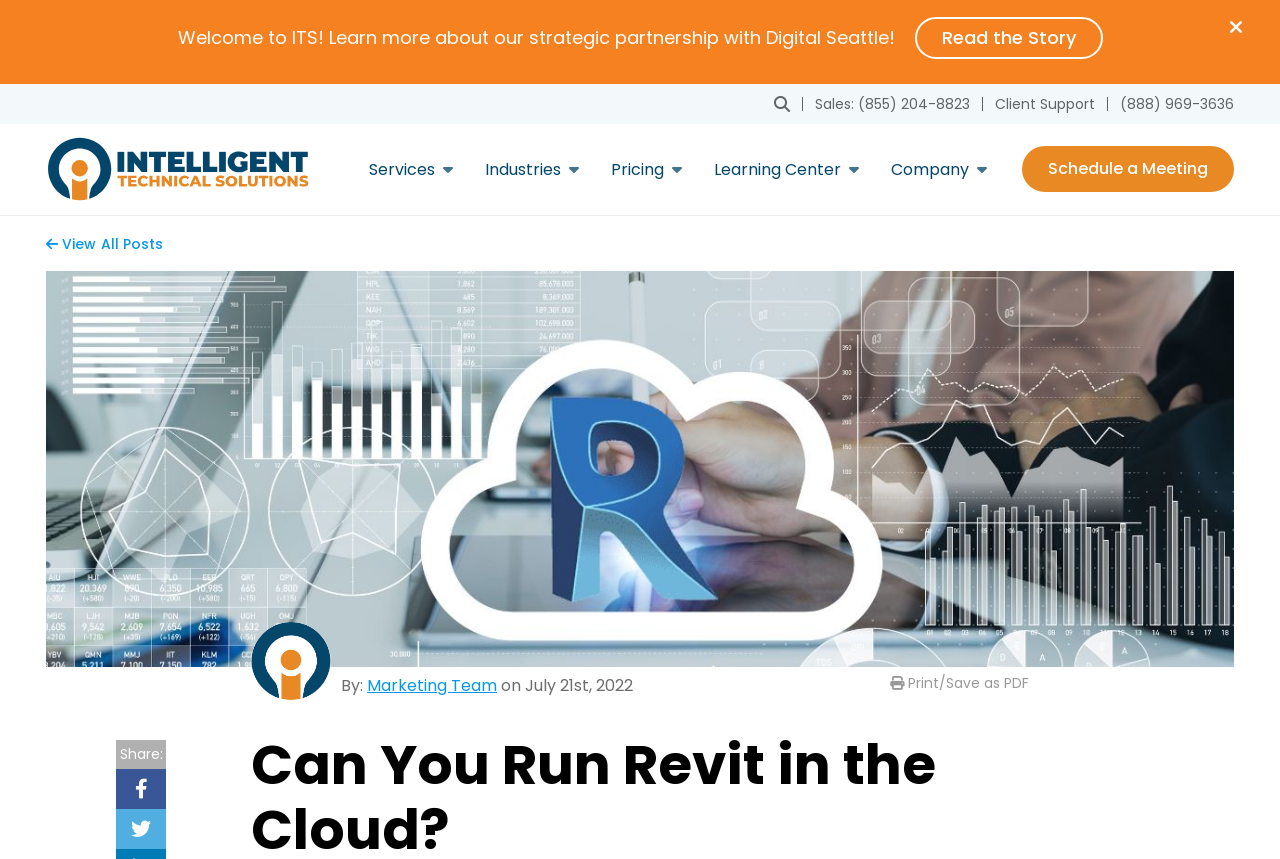Pinpoint the bounding box coordinates of the clickable area needed to execute the instruction: "Share the post on social media". The coordinates should be specified as four float numbers between 0 and 1, i.e., [left, top, right, bottom].

[0.091, 0.895, 0.13, 0.942]